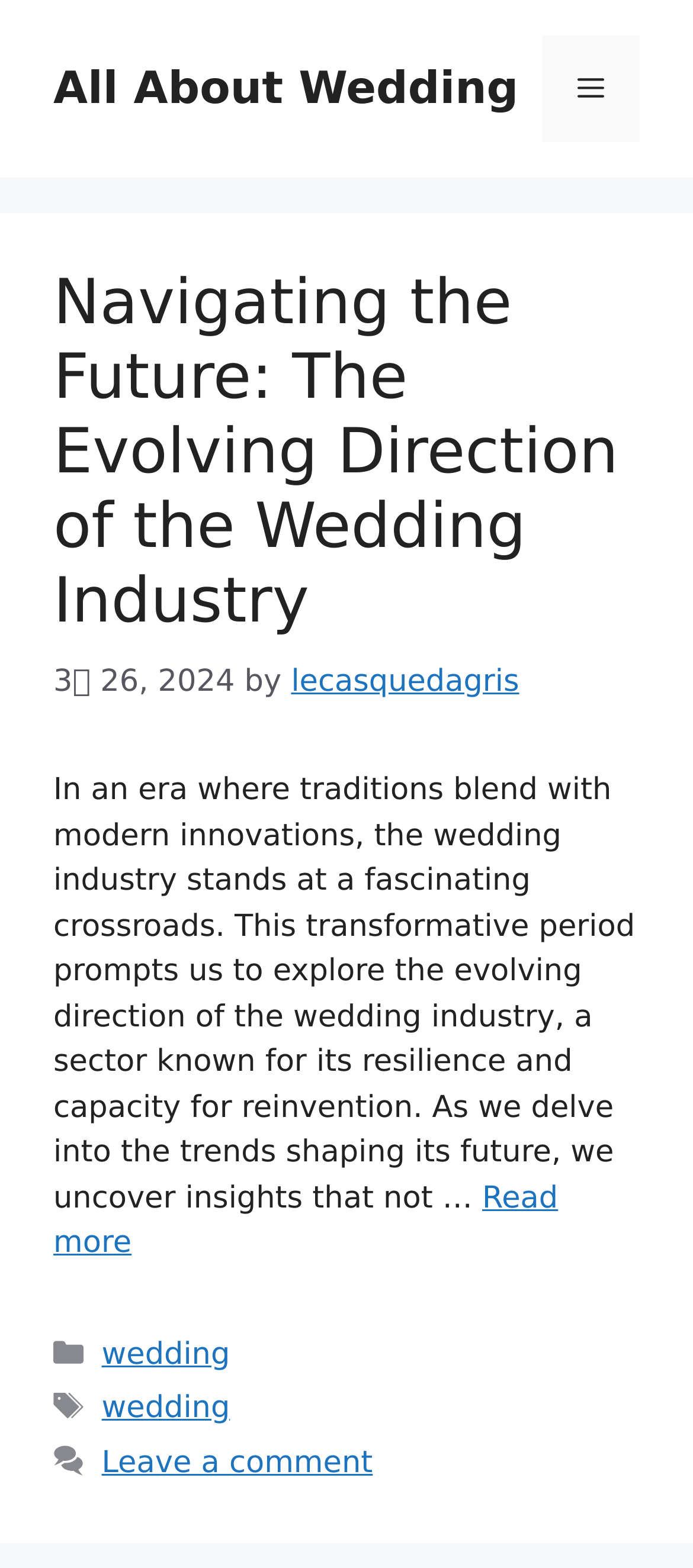Identify the bounding box coordinates of the clickable region to carry out the given instruction: "View the 'wedding' category".

[0.147, 0.852, 0.332, 0.875]